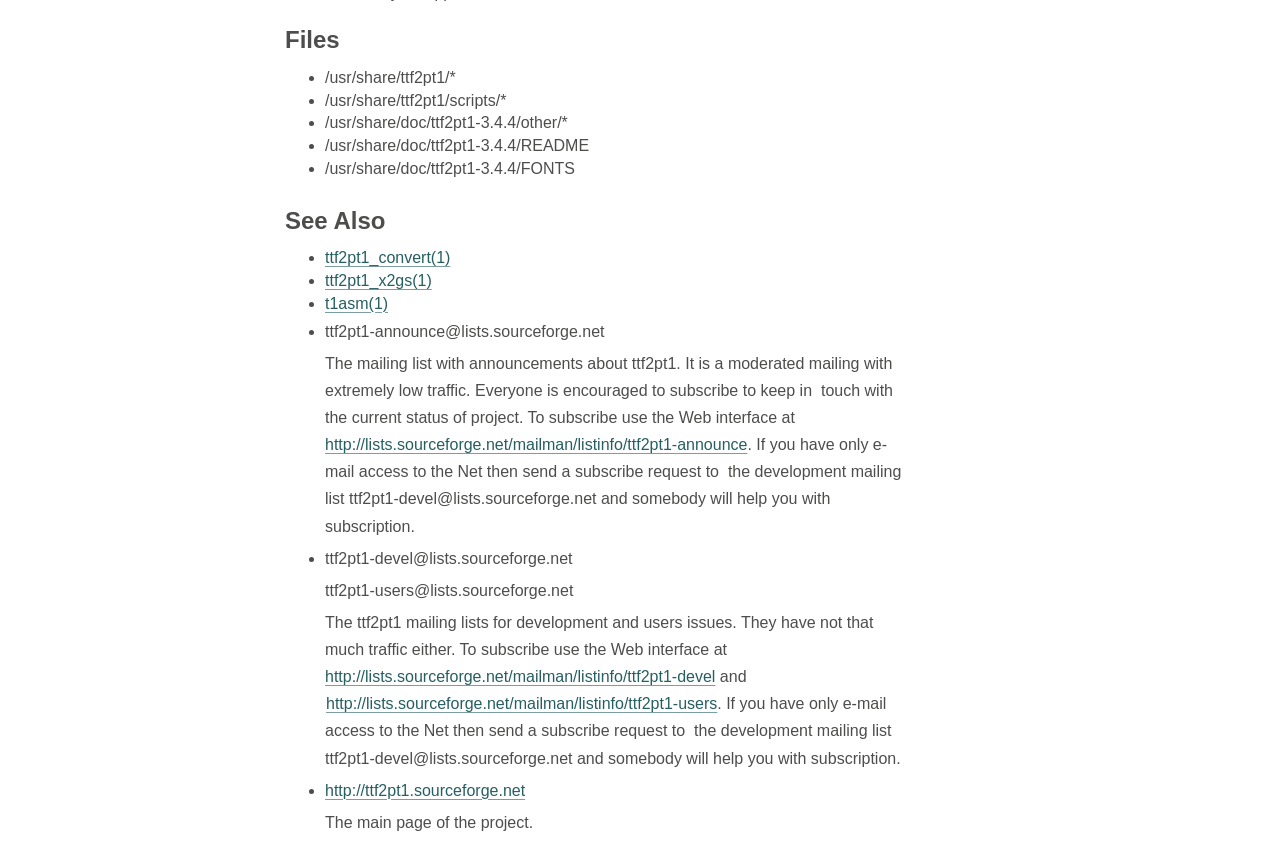What is the URL of the project's main page?
Make sure to answer the question with a detailed and comprehensive explanation.

The webpage provides a link to the project's main page, which is located at 'http://ttf2pt1.sourceforge.net'.